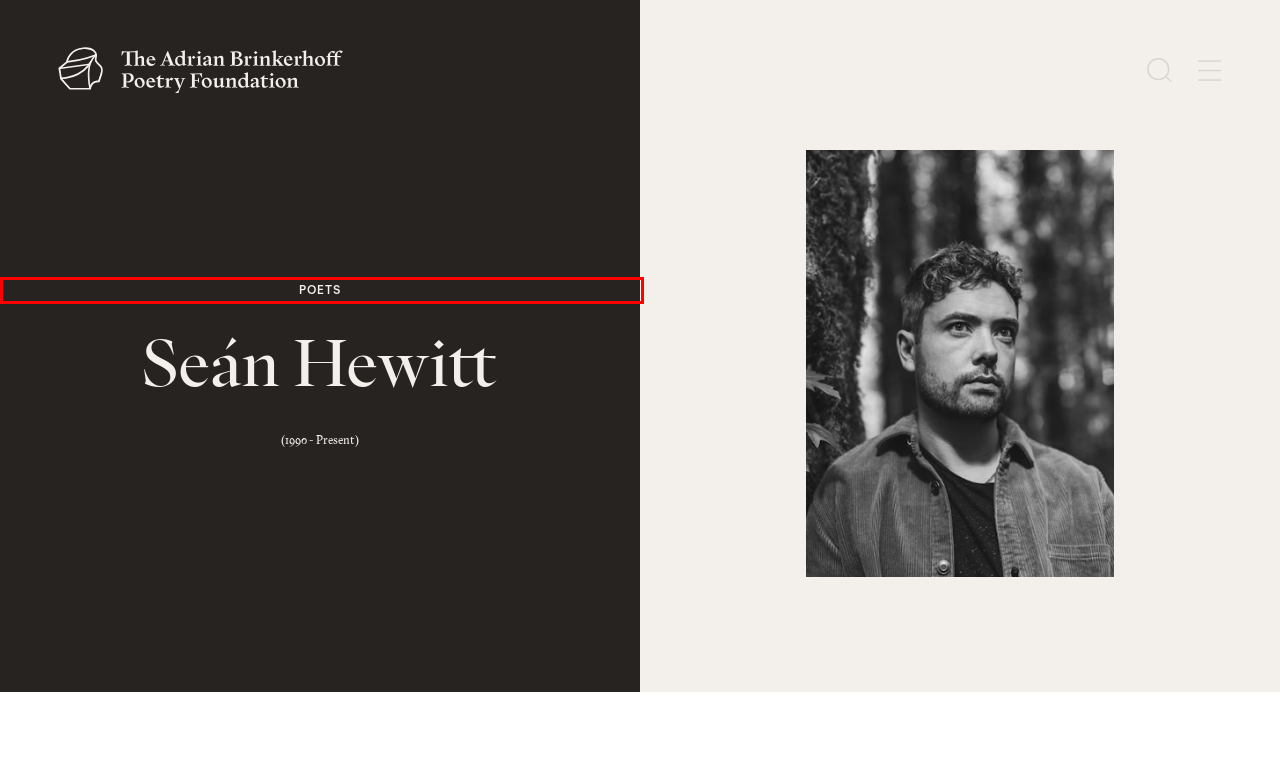Examine the screenshot of a webpage with a red rectangle bounding box. Select the most accurate webpage description that matches the new webpage after clicking the element within the bounding box. Here are the candidates:
A. Fin, rask og tilgjengelig nettside? Værsågod!
B. Barn Owls in Suffolk – The Adrian Brinkerhoff Poetry Foundation
C. Poets – The Adrian Brinkerhoff Poetry Foundation
D. Vision | Tippet Rise Art Center
E. The Adrian Brinkerhoff Poetry Foundation
F. Seán Hewitt — Suibhne is wounded, and confesses | The On Being Project
G. Bielke&Yang
H. Privacy Policy – The Adrian Brinkerhoff Poetry Foundation

C